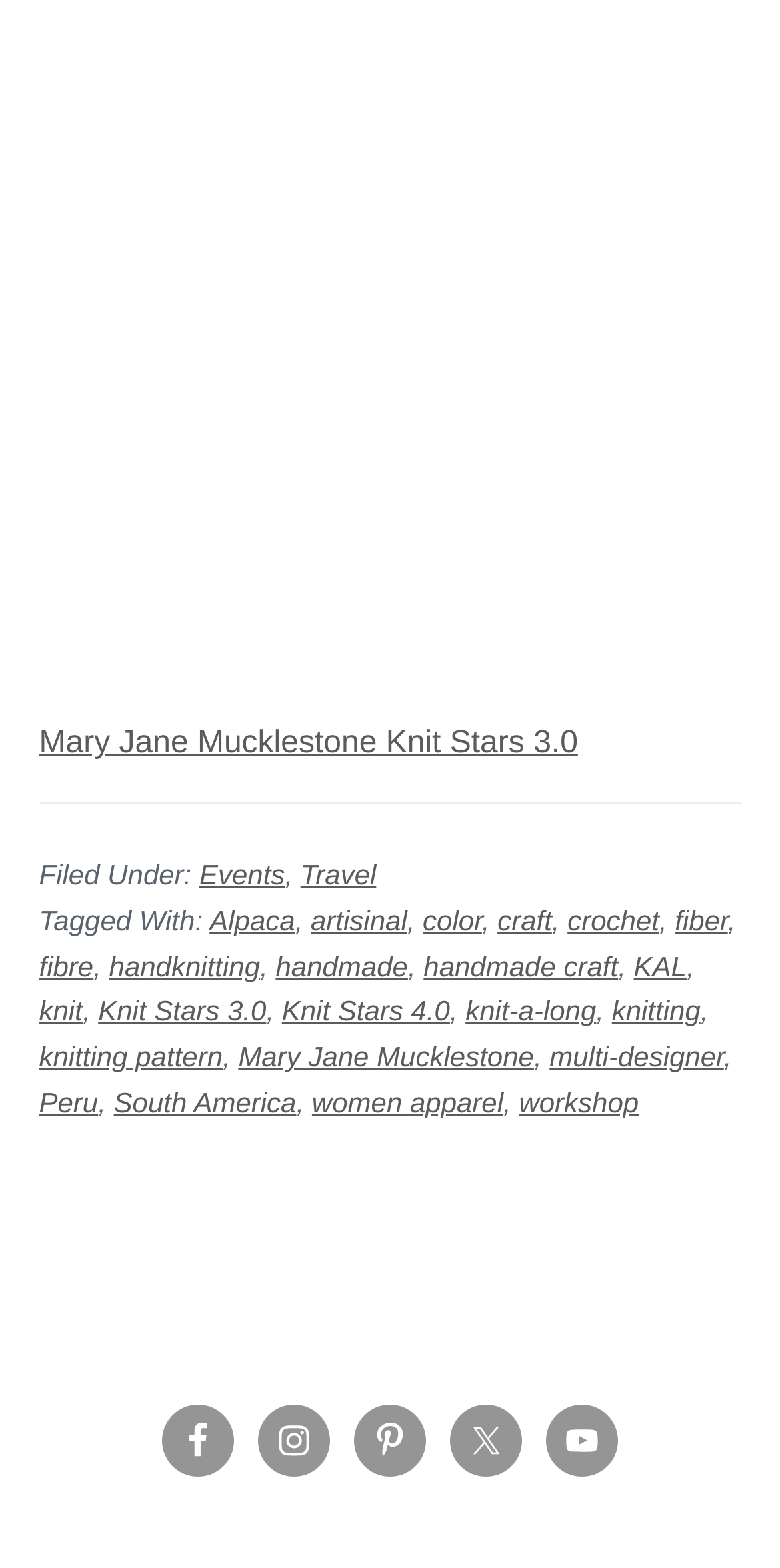By analyzing the image, answer the following question with a detailed response: How many links are listed under 'Tagged With'?

The number of links listed under 'Tagged With' can be found in the footer section of the webpage. There are 12 links listed, each corresponding to a different tag.